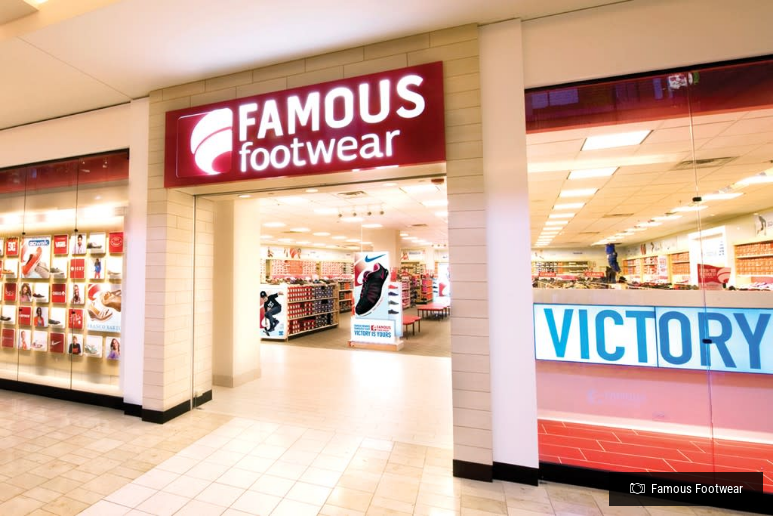Is the store located in a mall?
Please use the image to provide an in-depth answer to the question.

The caption suggests a 'bustling mall setting' and mentions that the overall bright lighting and welcoming atmosphere are 'perfect for shoe shopping enthusiasts', implying that the store is located within a mall.